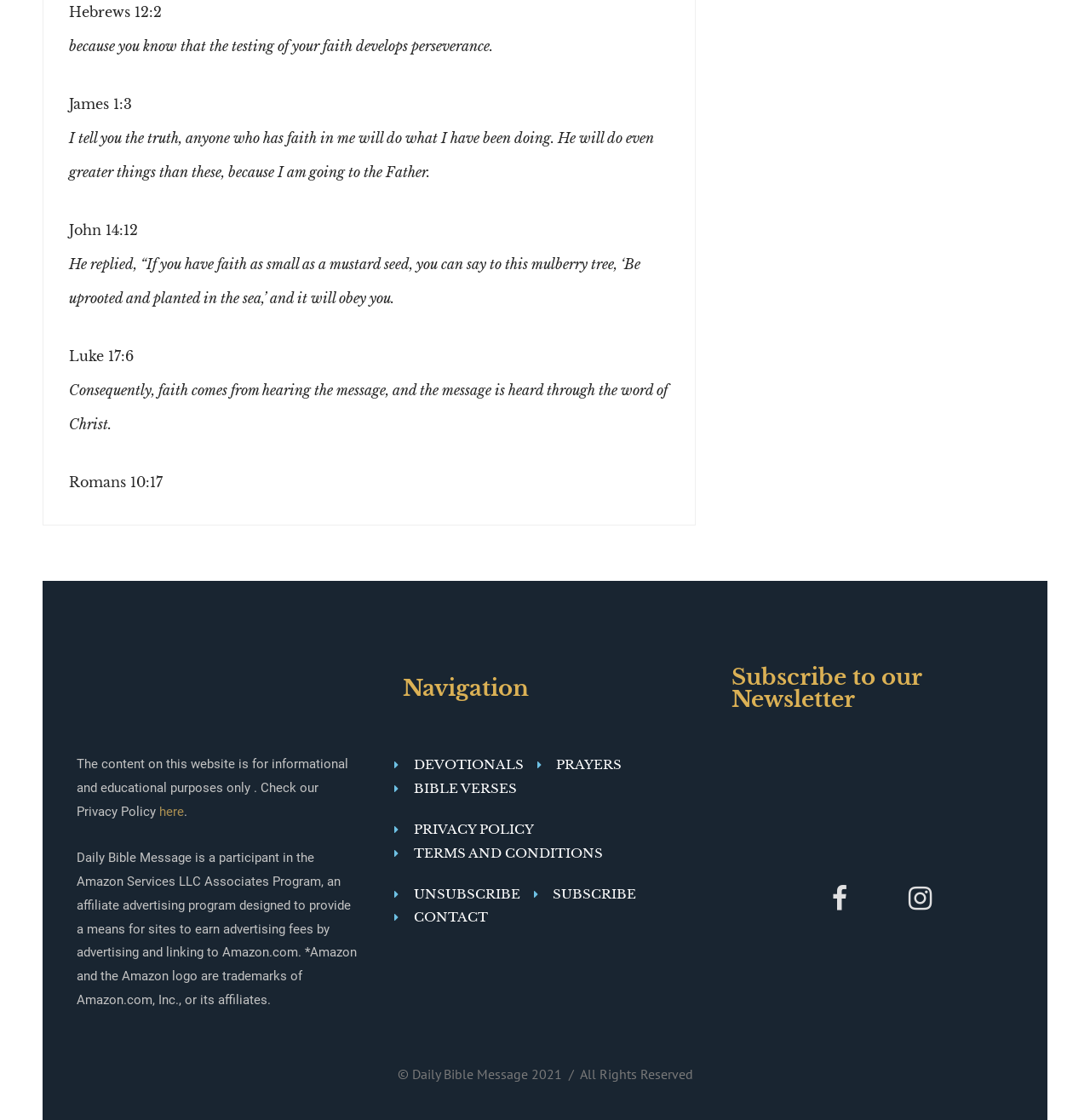Please provide a one-word or short phrase answer to the question:
How many social media links are present?

2